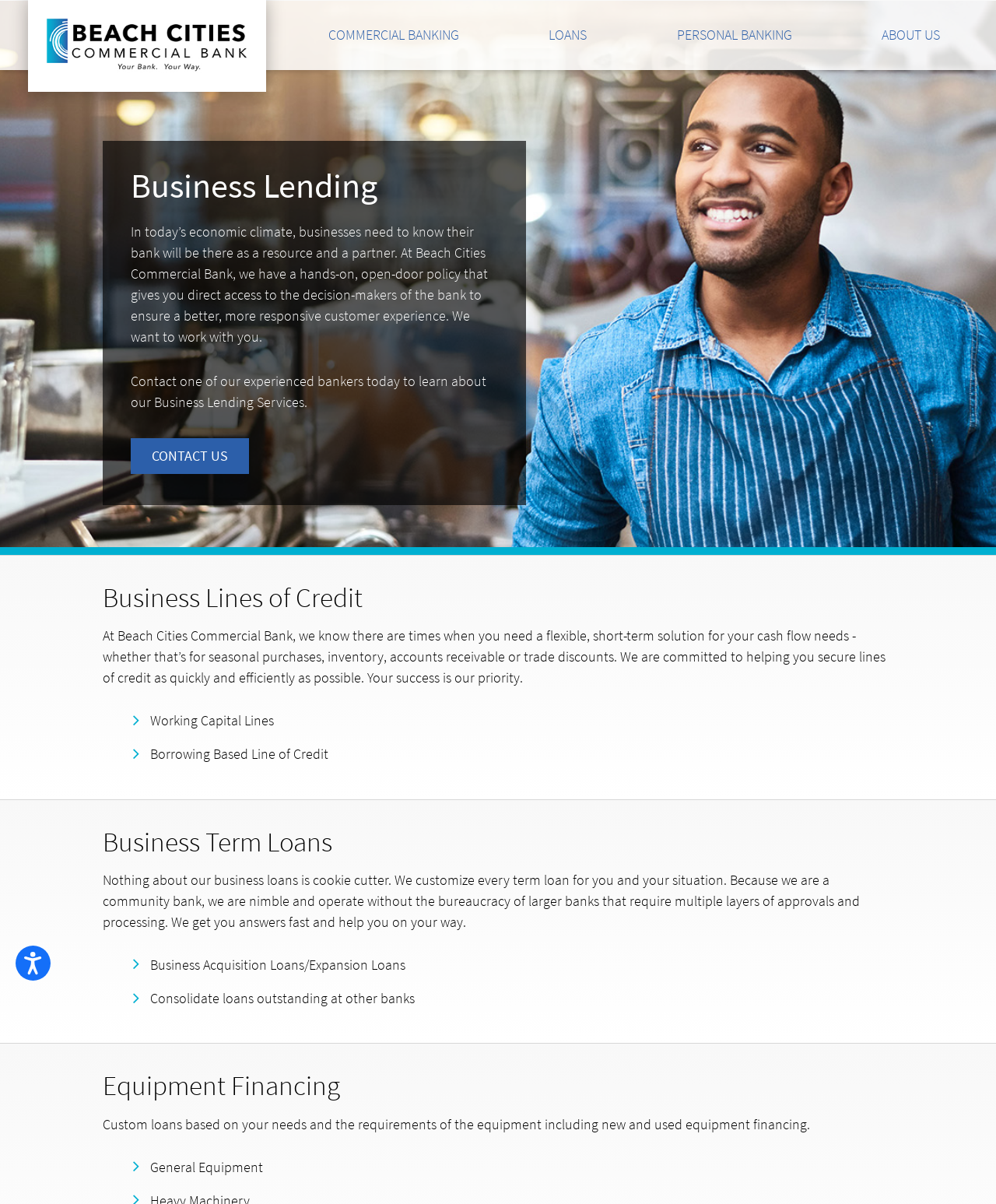Describe all the visual and textual components of the webpage comprehensively.

The webpage is about Business Lending services offered by Beach Cities Commercial Bank. At the top, there is a logo of the bank, accompanied by a navigation menu with links to "Commercial Banking", "Loans", "Personal Banking", and "About Us". 

Below the navigation menu, there is a prominent section dedicated to Business Lending, with a heading "Business Lending" and a brief description of the bank's approach to business lending. This section also includes a call-to-action link to "CONTACT US". 

To the right of the Business Lending section, there are four columns of text, each with a heading: "Business Lines of Credit", "Business Term Loans", "Equipment Financing", and "Commercial Real Estate Financing". Each column provides a brief description of the respective service, along with some specific details and options. 

There are a total of 5 images on the page, including the bank's logo, an accessibility icon, and three other icons that are not described. The page also has several links, including "Skip to Content", "Skip to Menu", and "Skip to Footer" at the top, as well as links to specific services and contact information throughout the page.